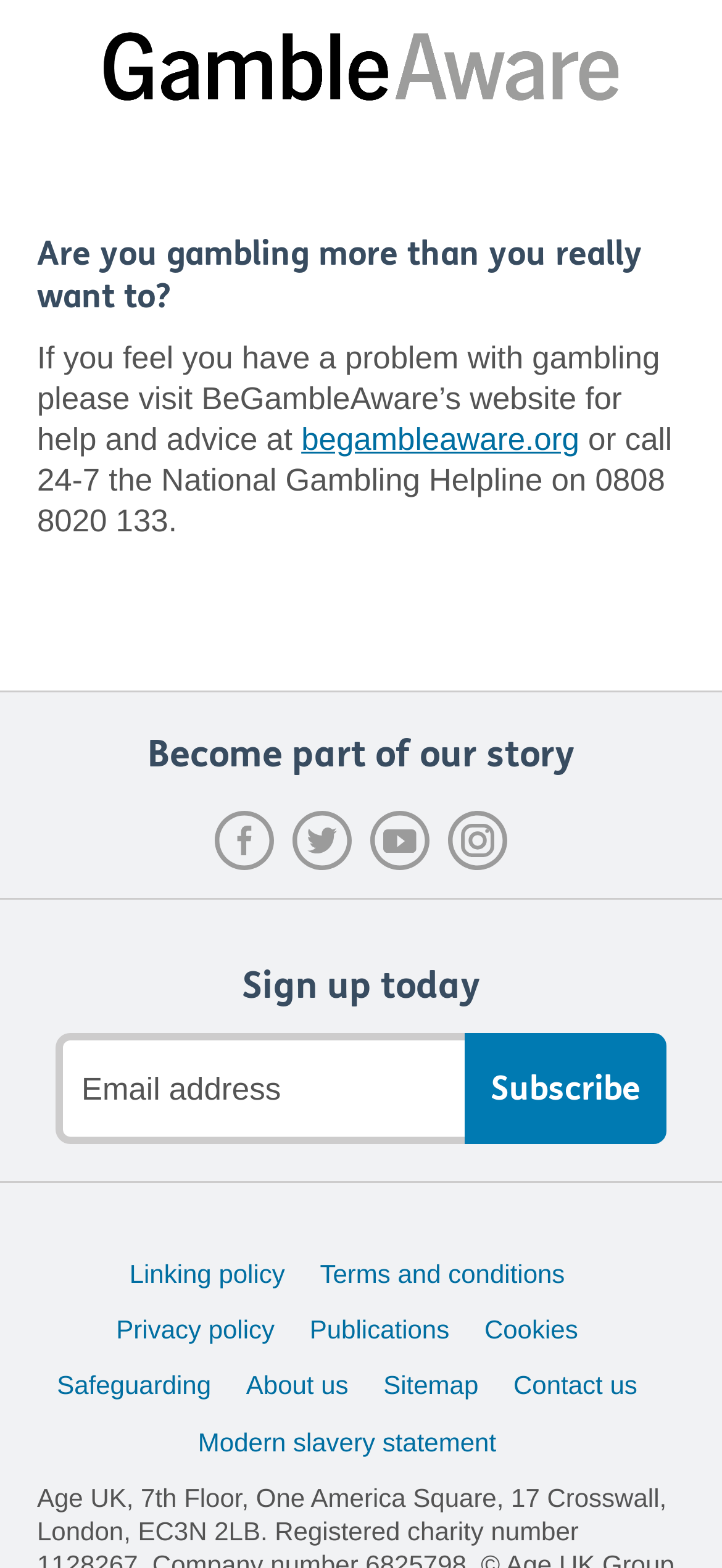Find the bounding box coordinates of the clickable area required to complete the following action: "Read the terms and conditions".

[0.443, 0.802, 0.821, 0.837]